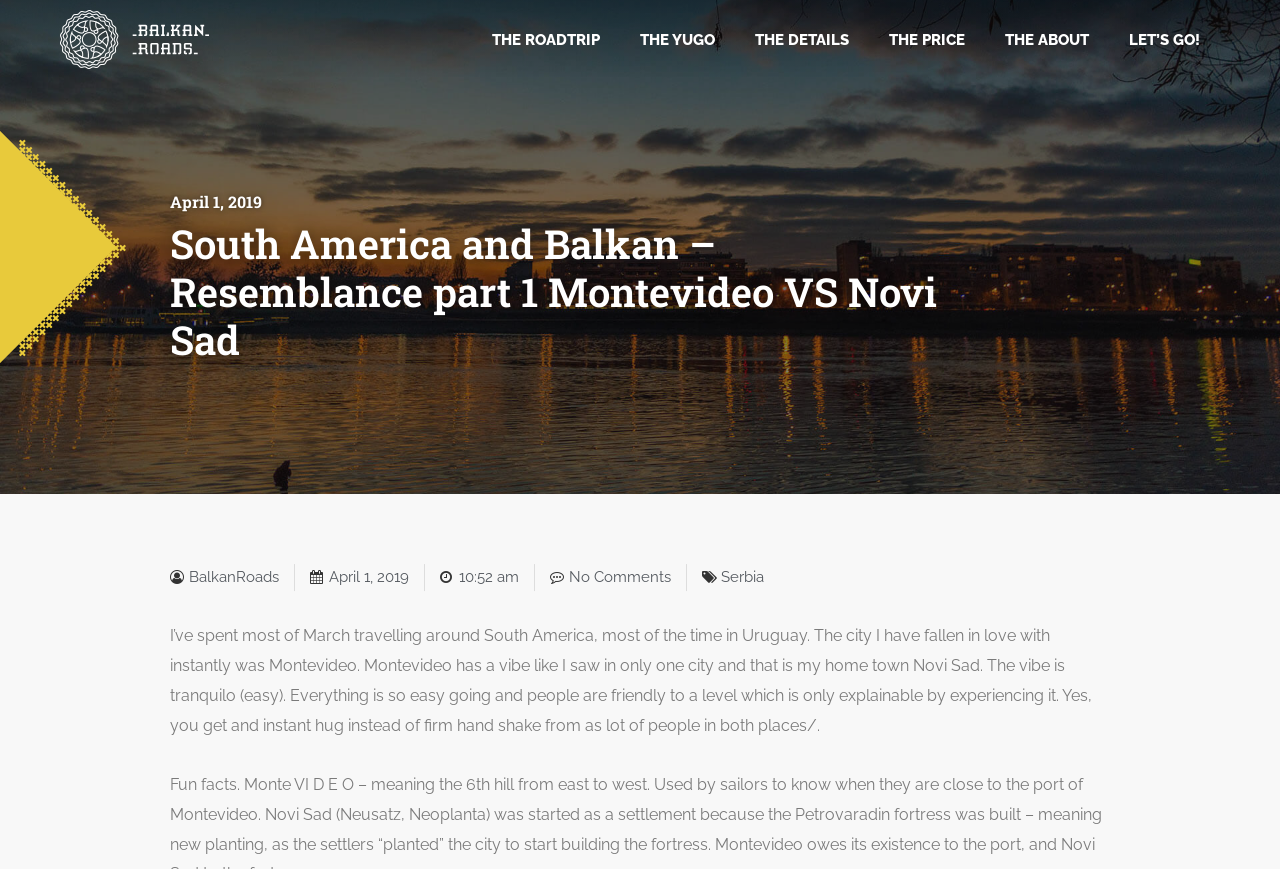Identify and provide the bounding box coordinates of the UI element described: "The Price". The coordinates should be formatted as [left, top, right, bottom], with each number being a float between 0 and 1.

[0.679, 0.019, 0.77, 0.072]